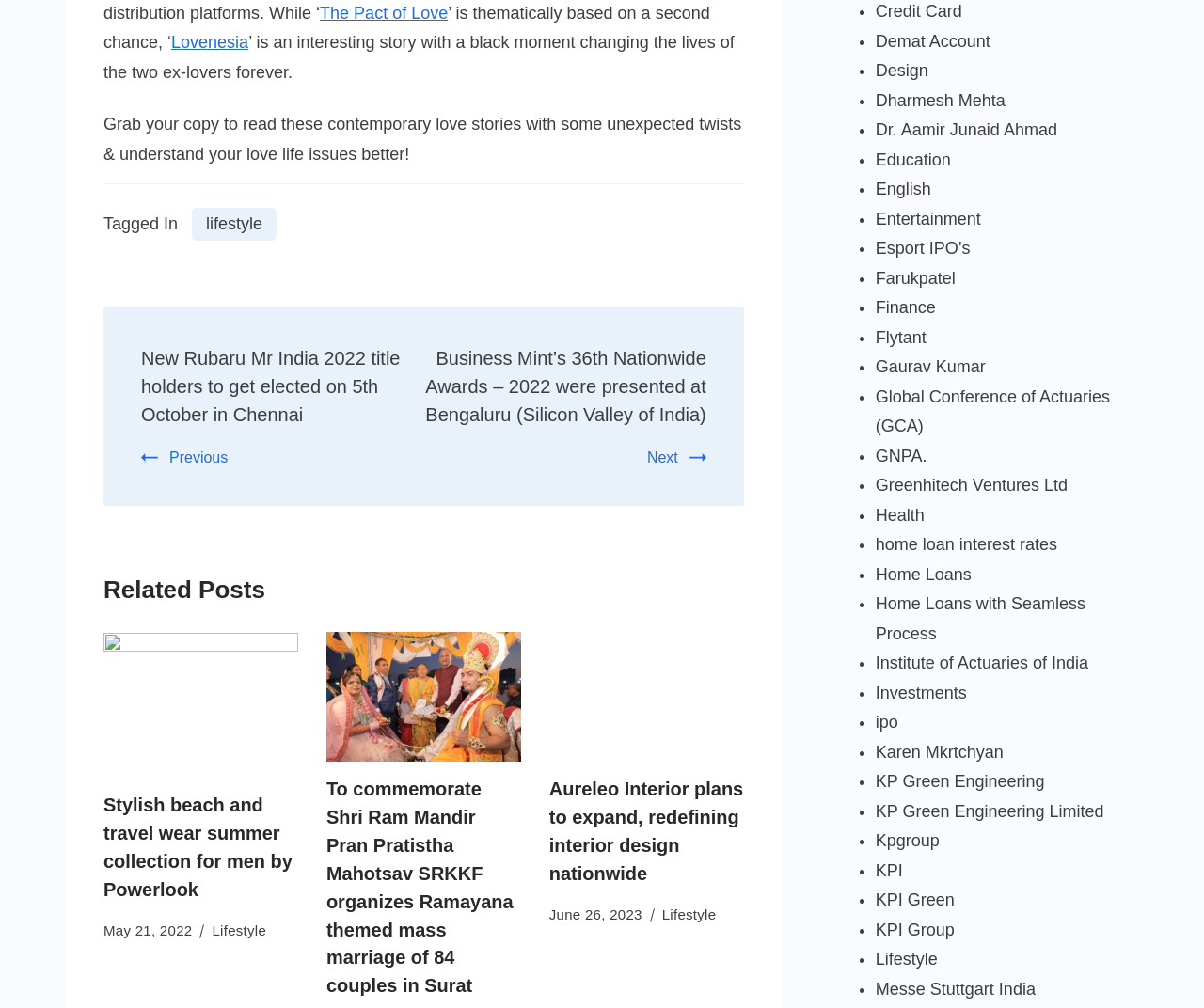What is the title of the first article?
Refer to the image and provide a one-word or short phrase answer.

The Pact of Love